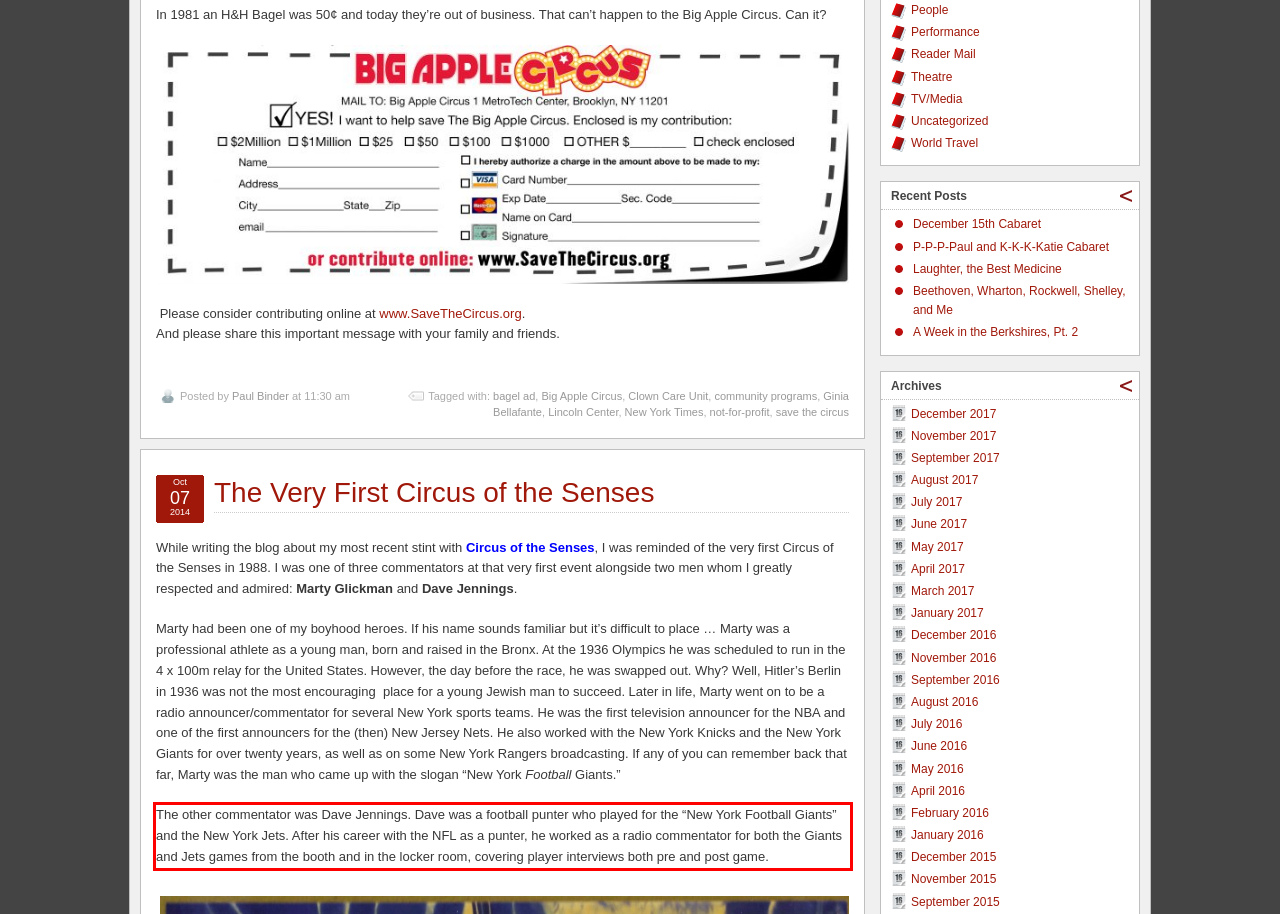You are given a screenshot showing a webpage with a red bounding box. Perform OCR to capture the text within the red bounding box.

The other commentator was Dave Jennings. Dave was a football punter who played for the “New York Football Giants” and the New York Jets. After his career with the NFL as a punter, he worked as a radio commentator for both the Giants and Jets games from the booth and in the locker room, covering player interviews both pre and post game.